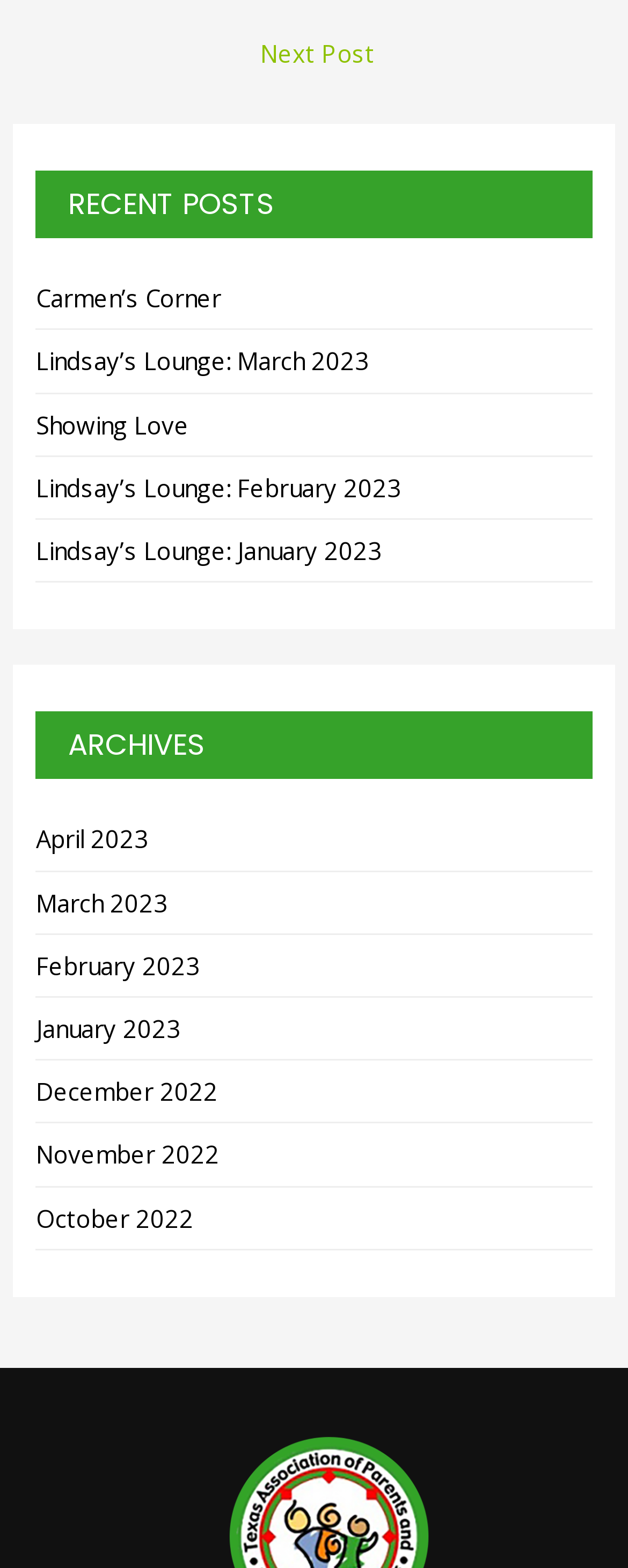Extract the bounding box coordinates for the described element: "Lindsay’s Lounge: March 2023". The coordinates should be represented as four float numbers between 0 and 1: [left, top, right, bottom].

[0.058, 0.22, 0.588, 0.241]